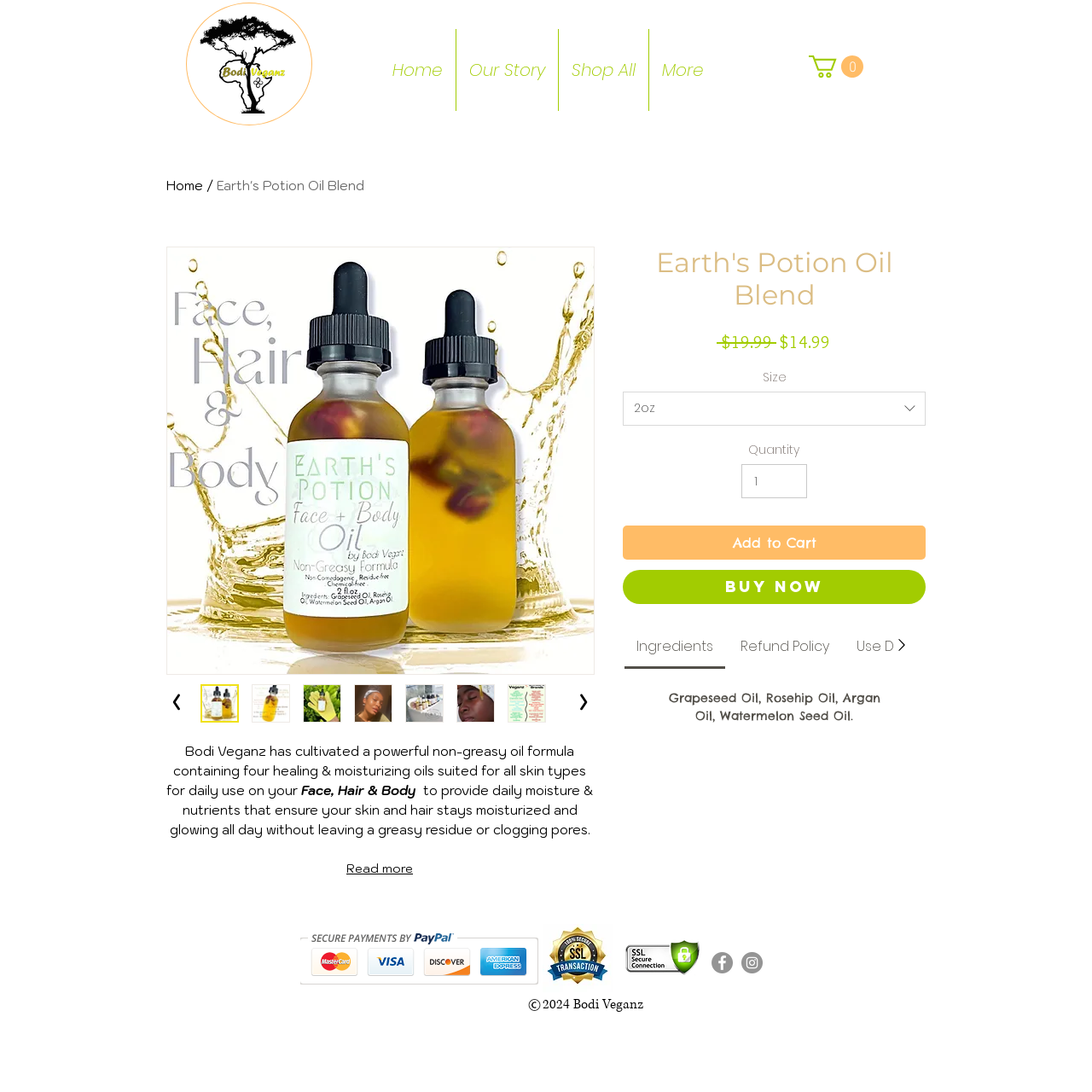Respond concisely with one word or phrase to the following query:
What is the brand name of the product?

Bodi Veganz